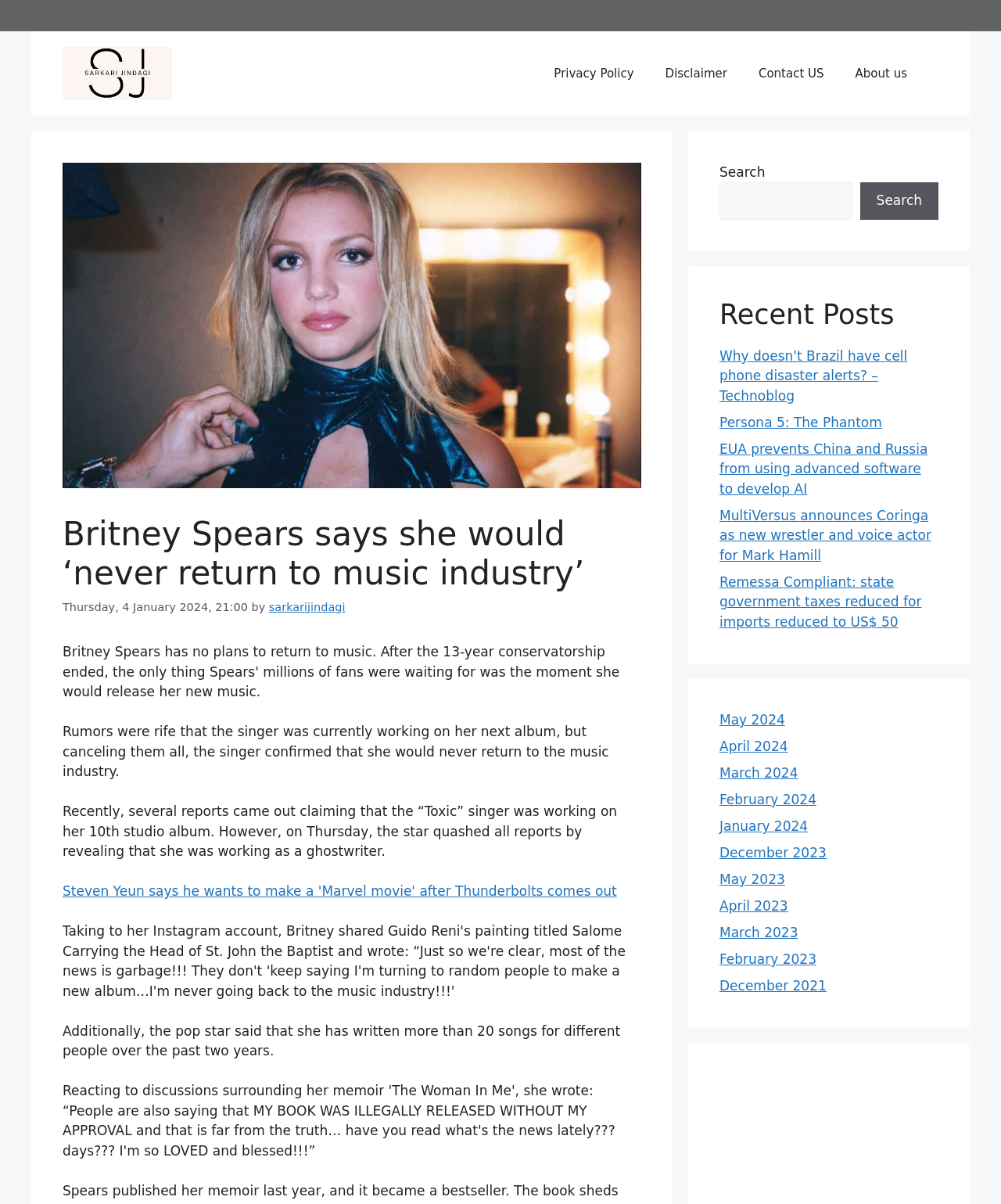Find the bounding box coordinates of the element's region that should be clicked in order to follow the given instruction: "Visit the 'Privacy Policy' page". The coordinates should consist of four float numbers between 0 and 1, i.e., [left, top, right, bottom].

[0.538, 0.041, 0.649, 0.08]